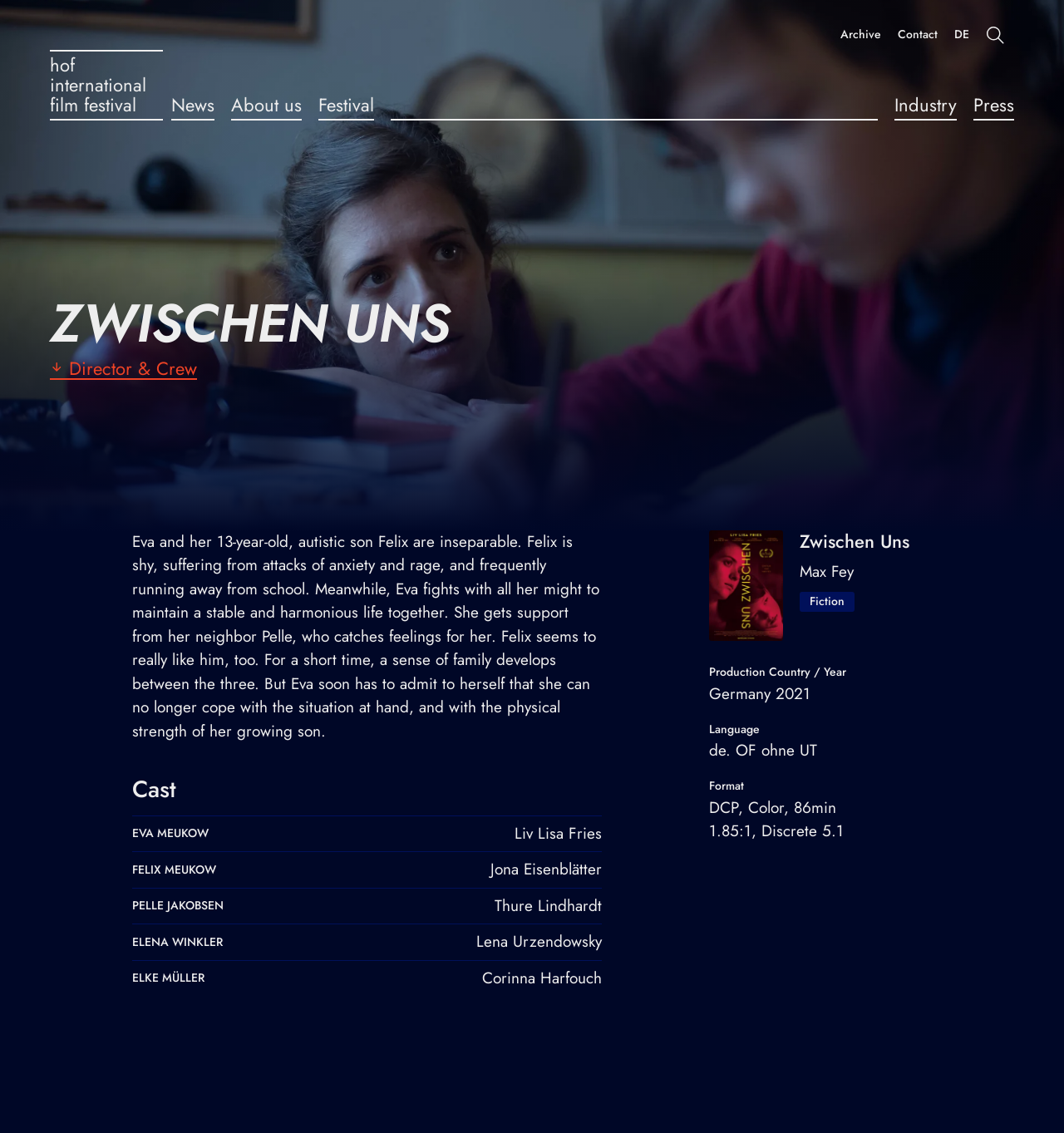Can you determine the bounding box coordinates of the area that needs to be clicked to fulfill the following instruction: "Click on the 'News' link"?

[0.161, 0.081, 0.202, 0.106]